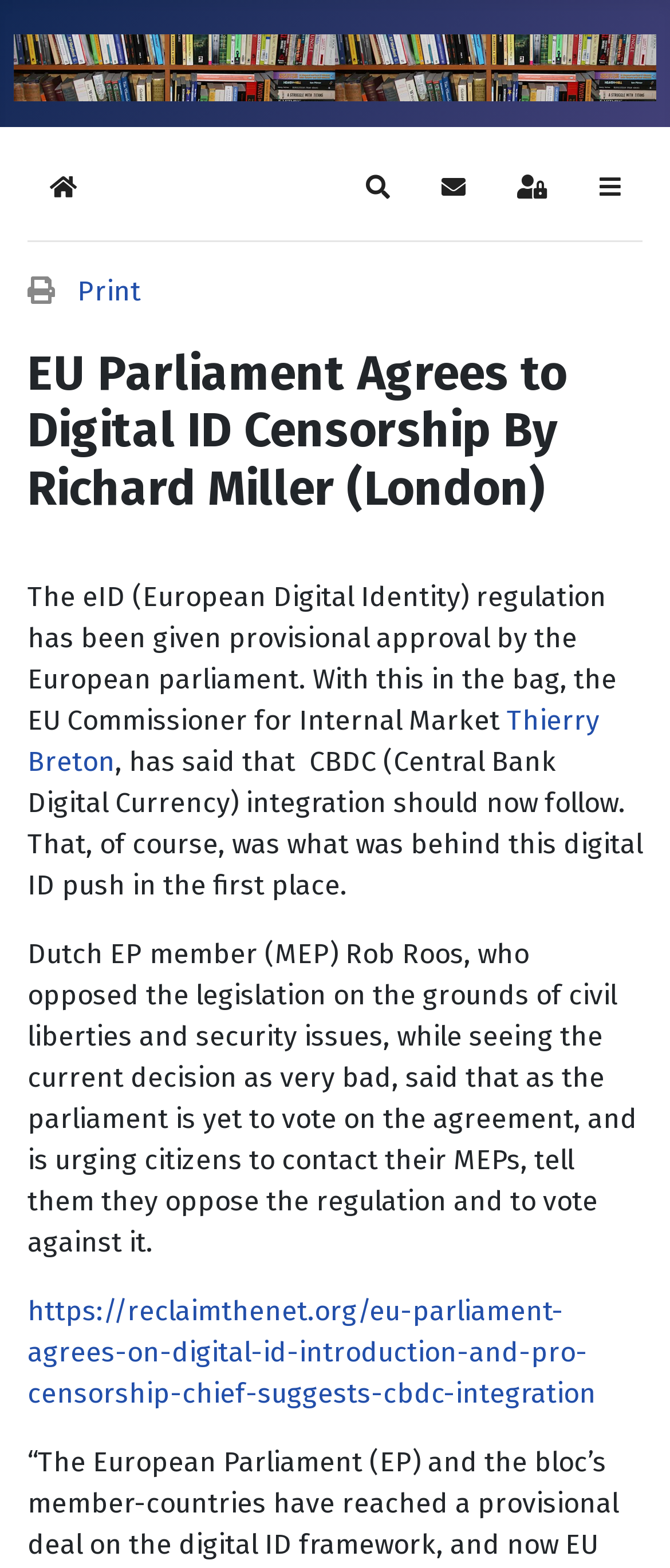Provide the bounding box coordinates of the section that needs to be clicked to accomplish the following instruction: "search for something."

[0.513, 0.099, 0.615, 0.14]